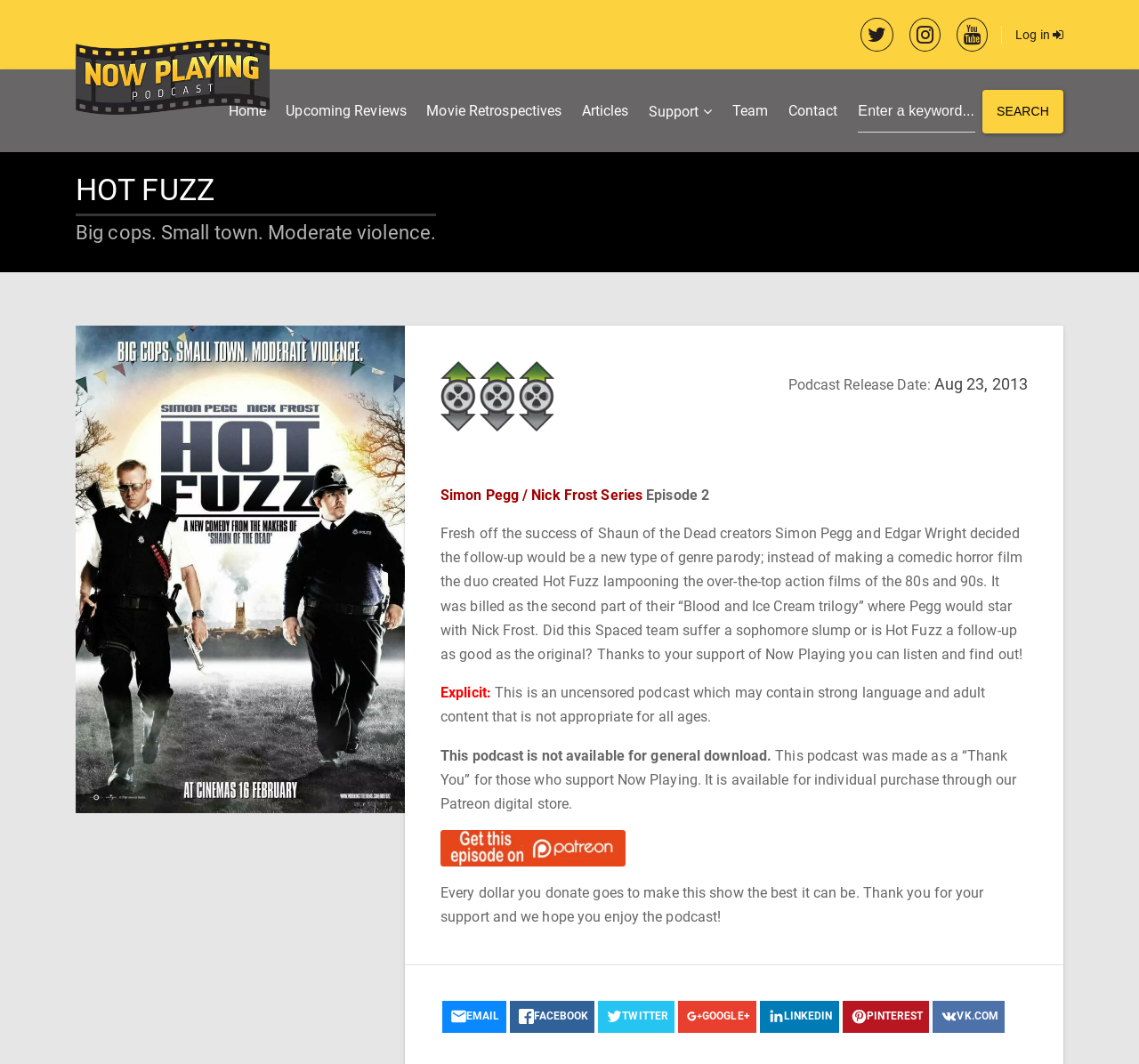Give a concise answer of one word or phrase to the question: 
What is the purpose of the podcast?

Thank You for supporters